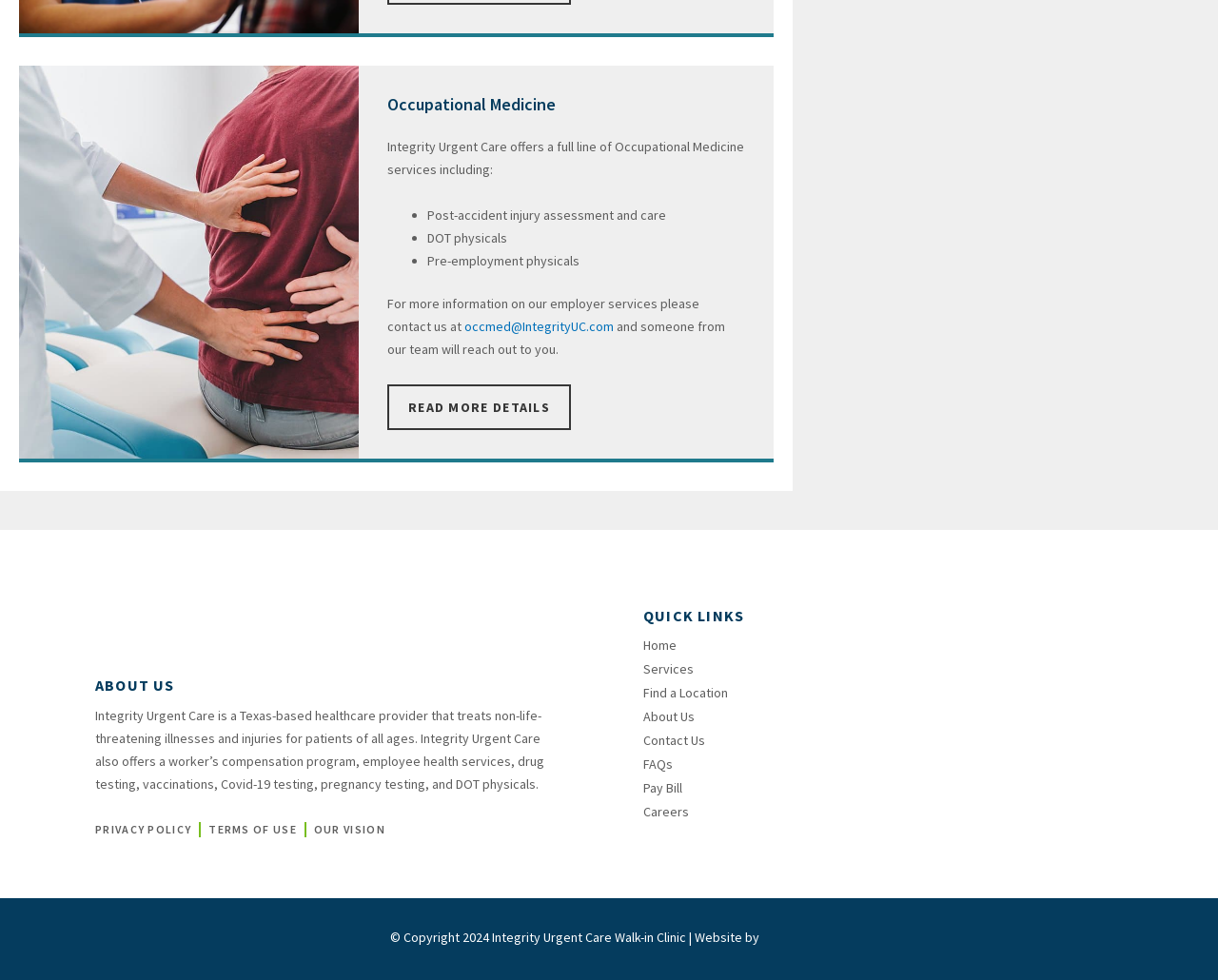Show the bounding box coordinates of the region that should be clicked to follow the instruction: "Visit the About Us page."

[0.528, 0.721, 0.622, 0.74]